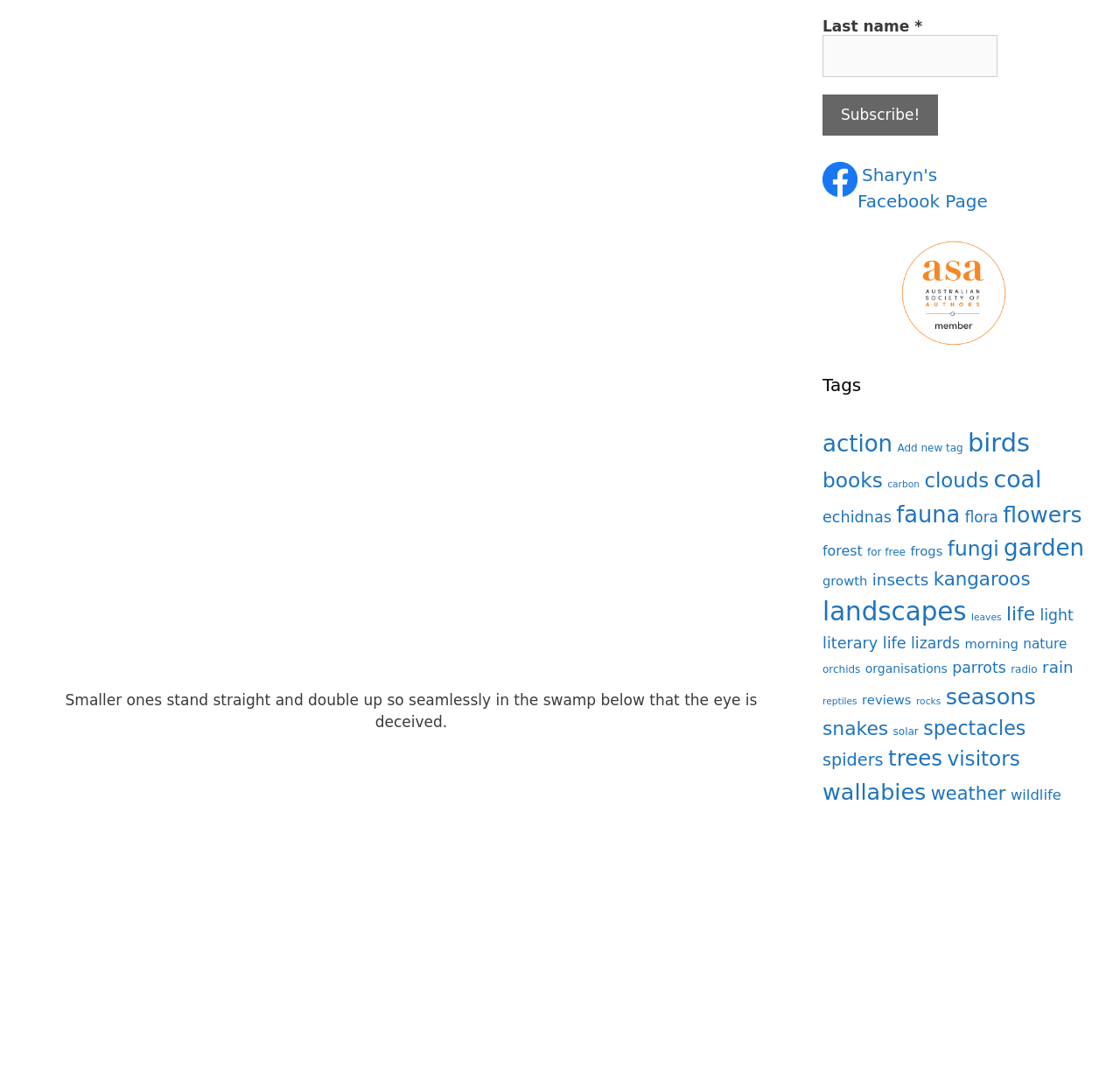Determine the bounding box coordinates of the UI element described below. Use the format (top-left x, top-left y, bottom-right x, bottom-right y) with floating point numbers between 0 and 1: for free

[0.774, 0.507, 0.809, 0.518]